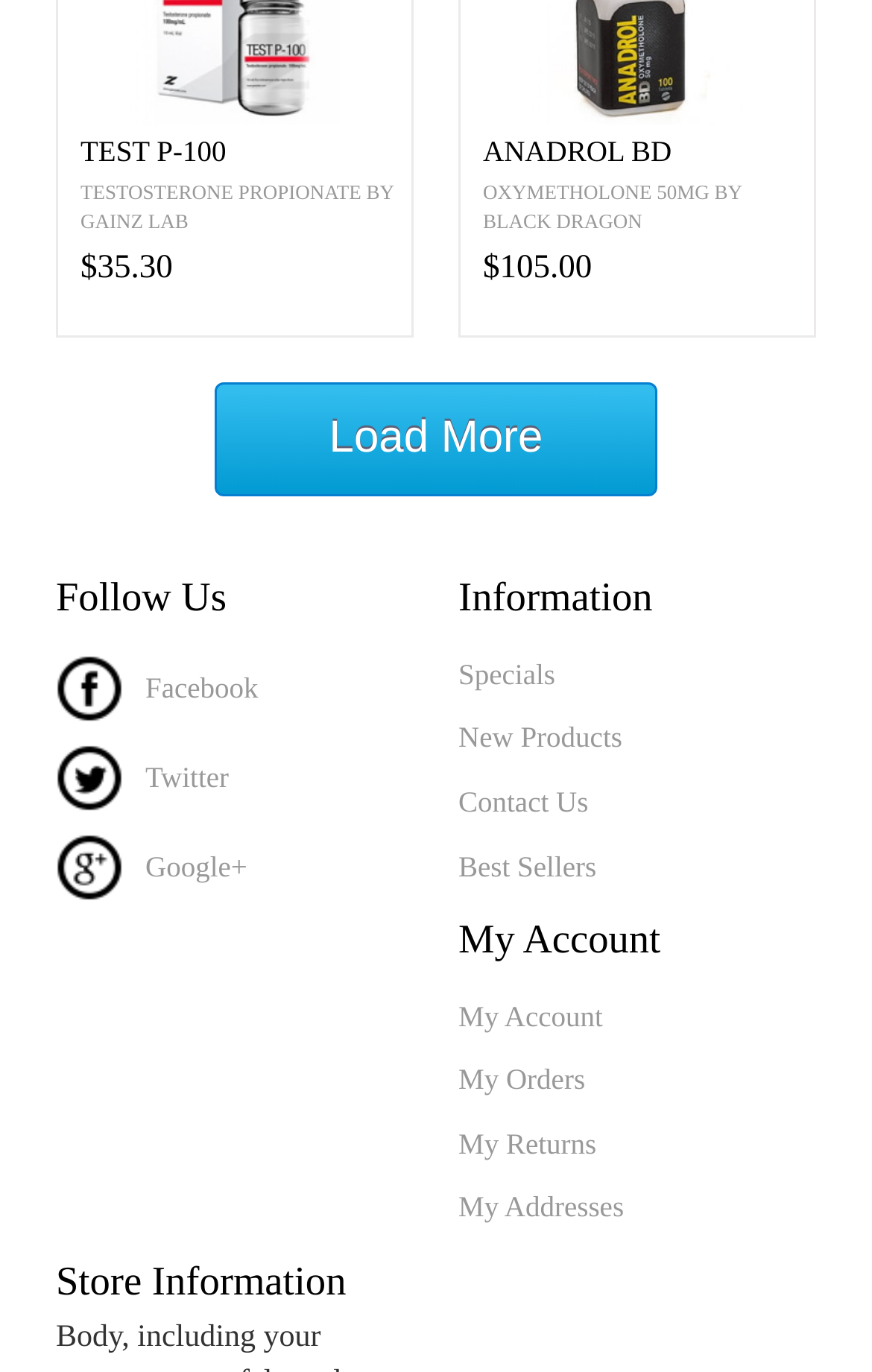Please find the bounding box coordinates of the clickable region needed to complete the following instruction: "Follow us on Facebook". The bounding box coordinates must consist of four float numbers between 0 and 1, i.e., [left, top, right, bottom].

[0.064, 0.489, 0.296, 0.513]